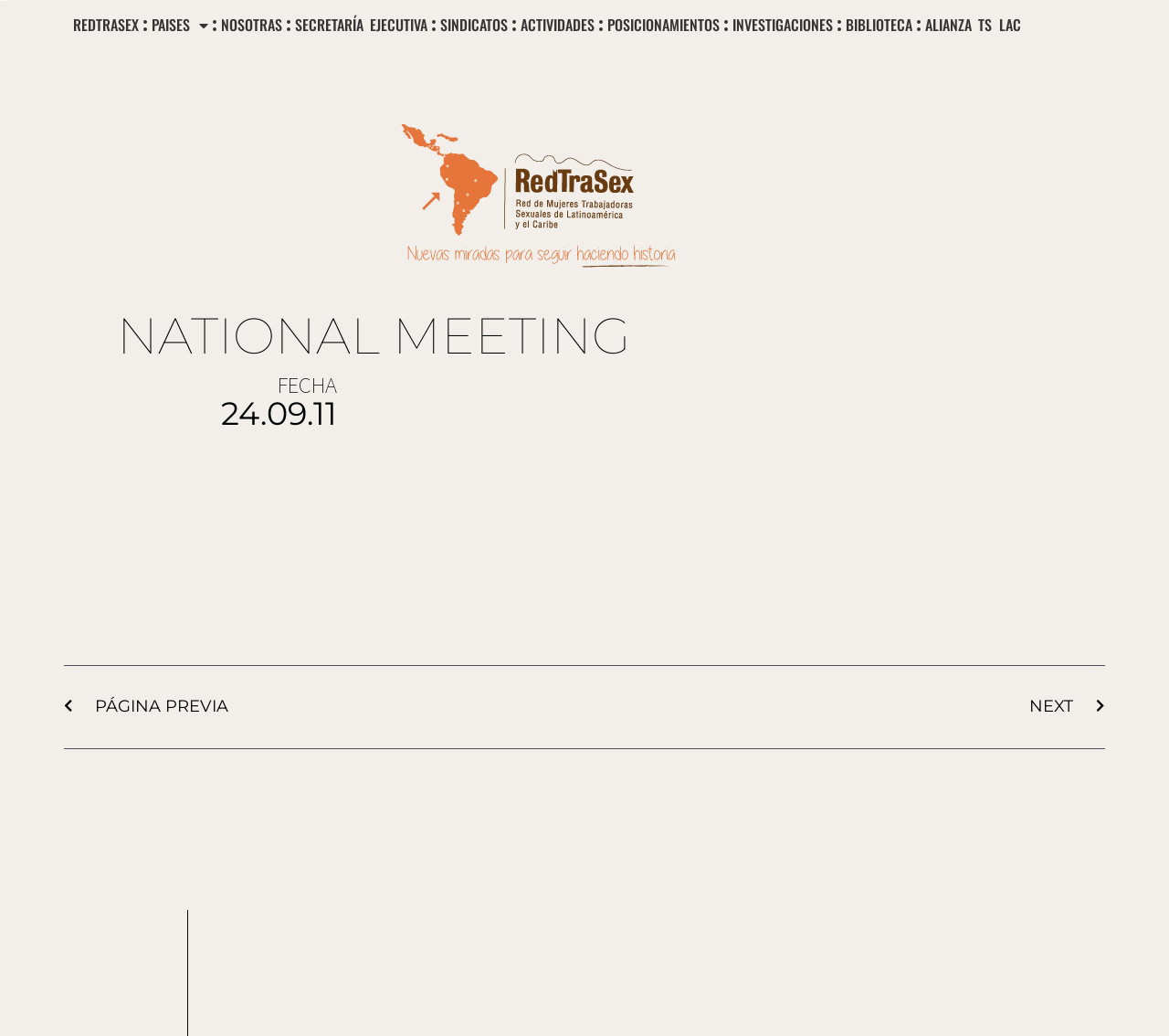Can you pinpoint the bounding box coordinates for the clickable element required for this instruction: "expand PAISES menu"? The coordinates should be four float numbers between 0 and 1, i.e., [left, top, right, bottom].

[0.13, 0.01, 0.178, 0.04]